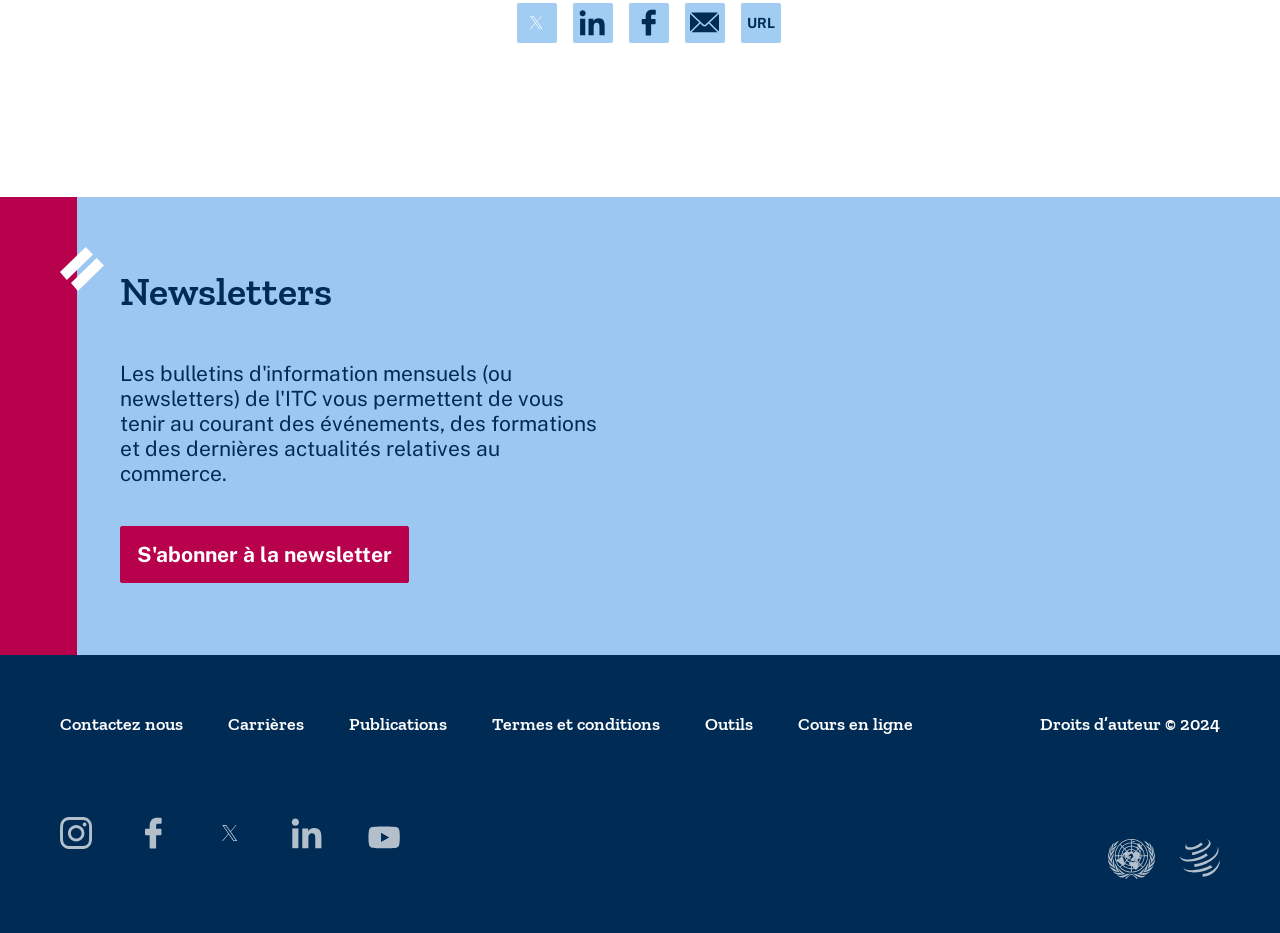Please indicate the bounding box coordinates of the element's region to be clicked to achieve the instruction: "Visit Instagram". Provide the coordinates as four float numbers between 0 and 1, i.e., [left, top, right, bottom].

[0.047, 0.875, 0.072, 0.91]